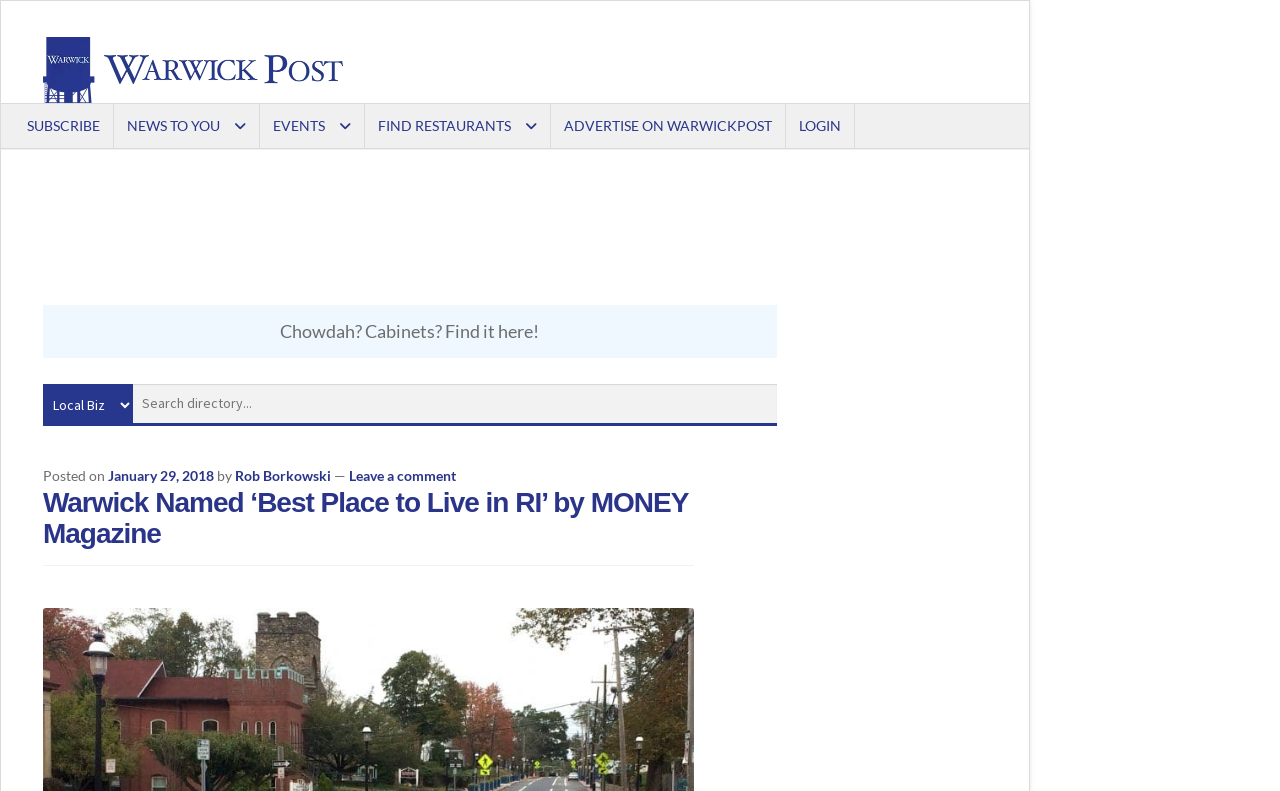Find the bounding box coordinates for the area you need to click to carry out the instruction: "Click on 'LOGIN'". The coordinates should be four float numbers between 0 and 1, indicated as [left, top, right, bottom].

[0.616, 0.131, 0.667, 0.187]